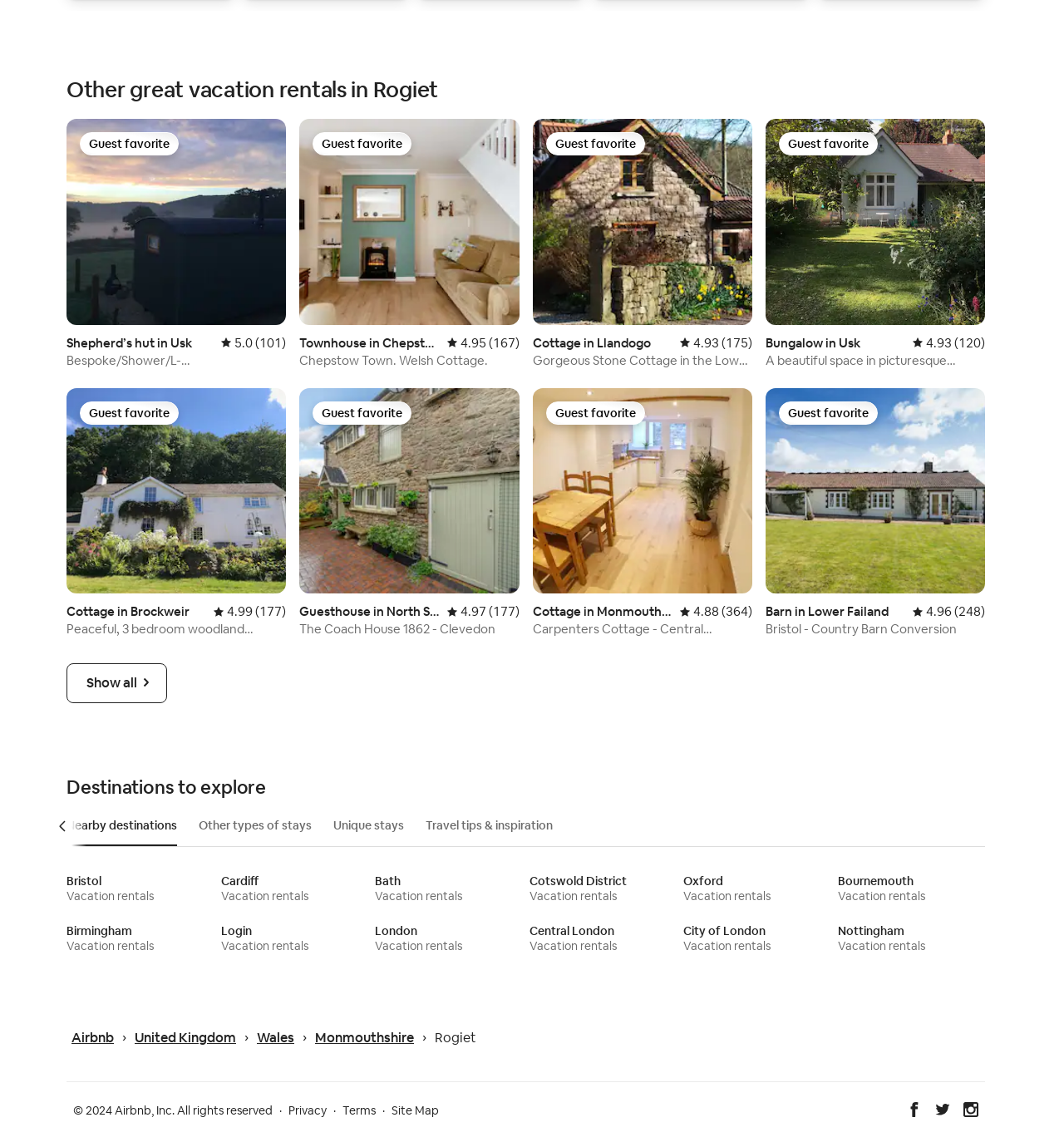Identify the bounding box coordinates of the section that should be clicked to achieve the task described: "Explore nearby destinations".

[0.055, 0.709, 0.174, 0.737]